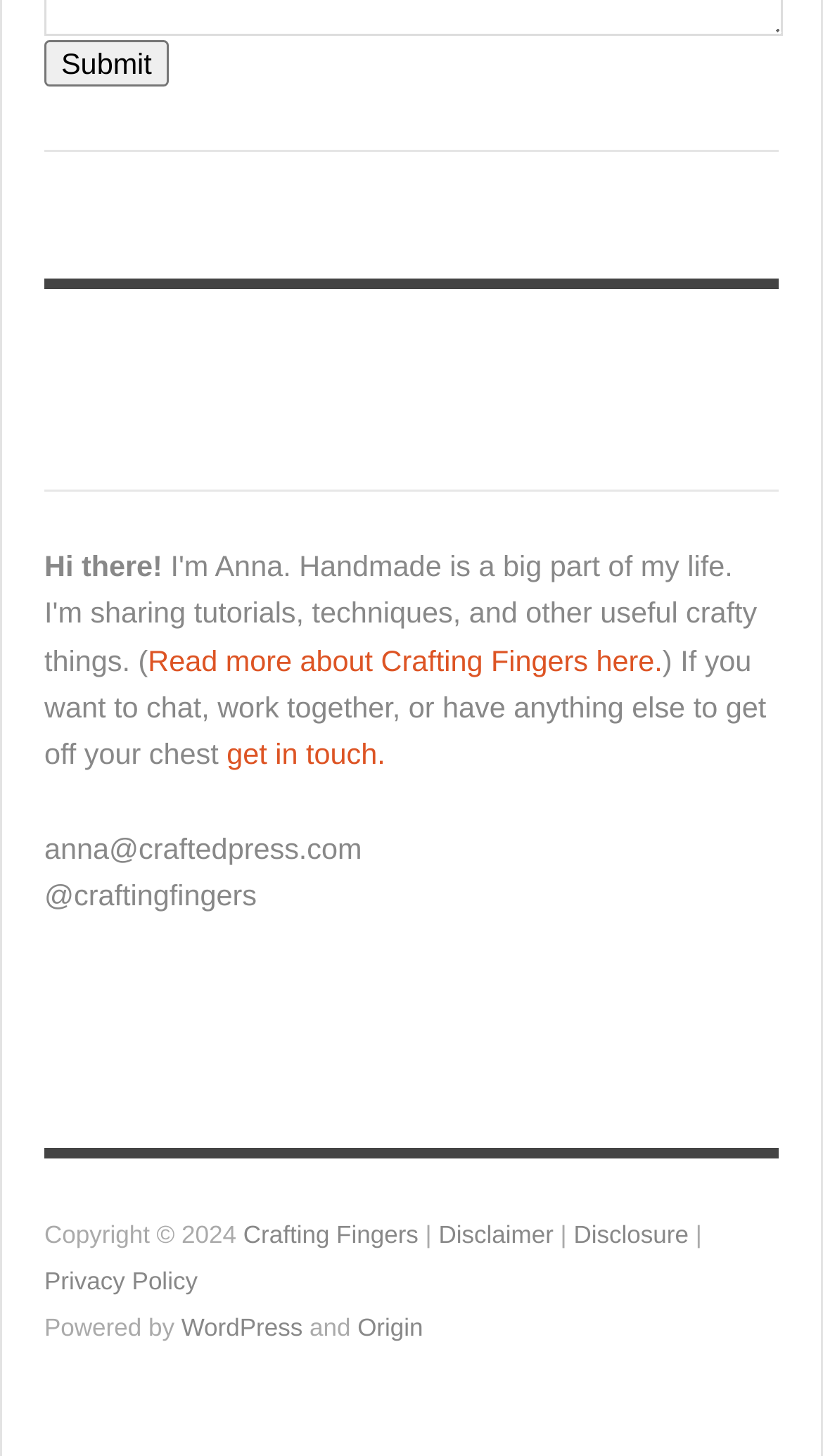Please pinpoint the bounding box coordinates for the region I should click to adhere to this instruction: "Get in touch with Crafting Fingers".

[0.275, 0.506, 0.468, 0.53]